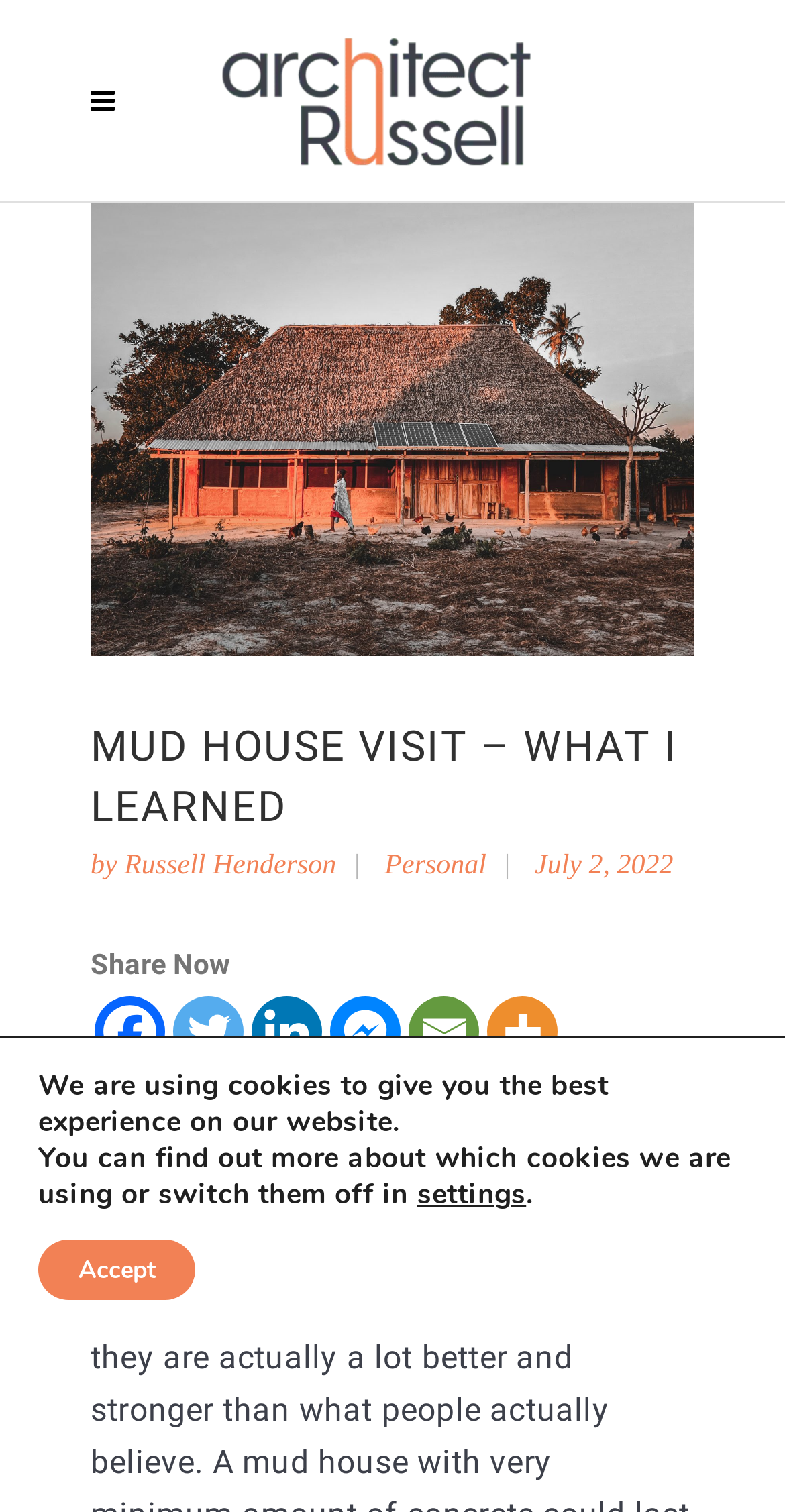Identify the bounding box coordinates for the element you need to click to achieve the following task: "View Russell Henderson's profile". The coordinates must be four float values ranging from 0 to 1, formatted as [left, top, right, bottom].

[0.158, 0.563, 0.428, 0.583]